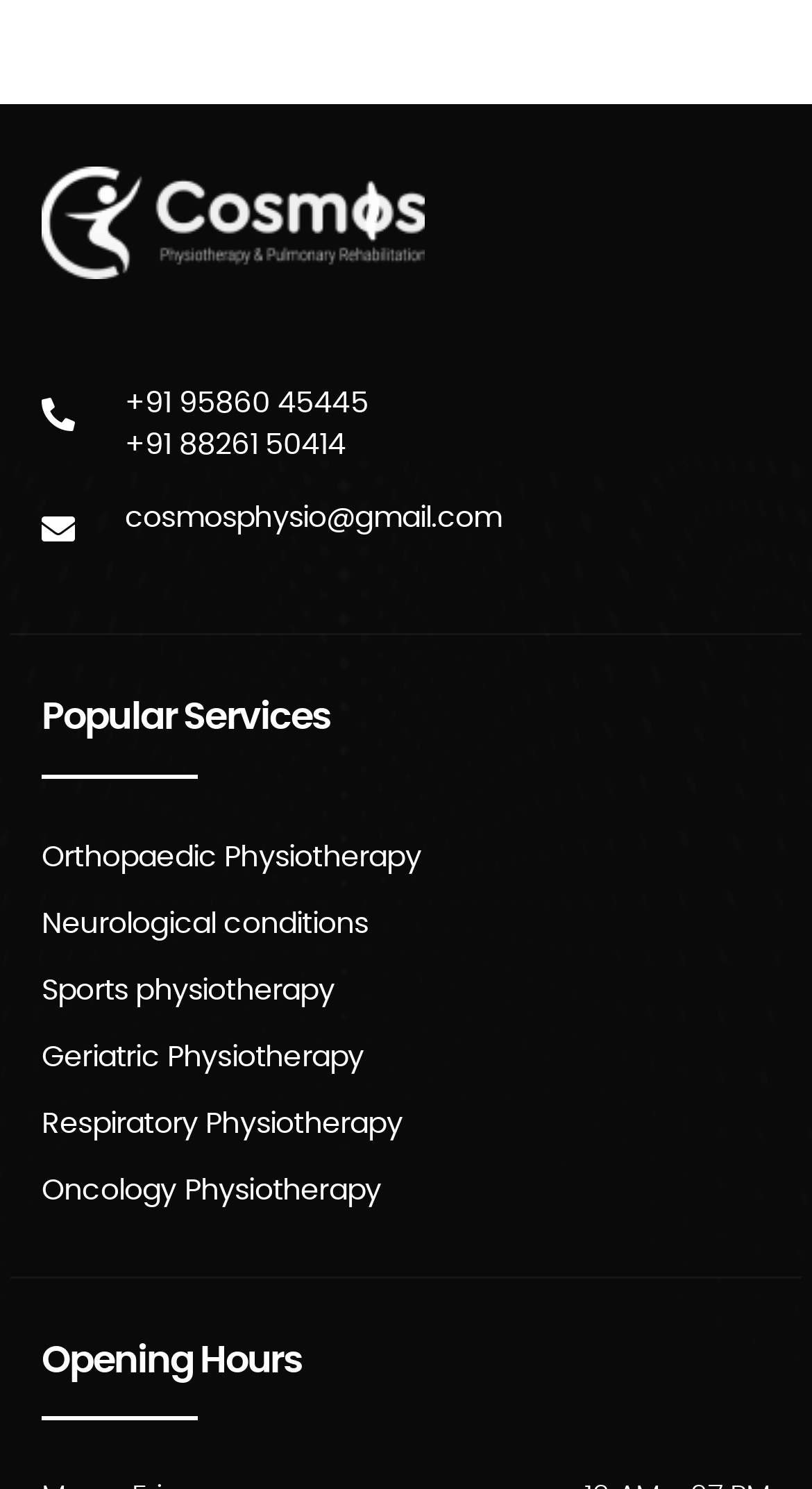Indicate the bounding box coordinates of the clickable region to achieve the following instruction: "Call the phone number."

[0.154, 0.257, 0.949, 0.285]